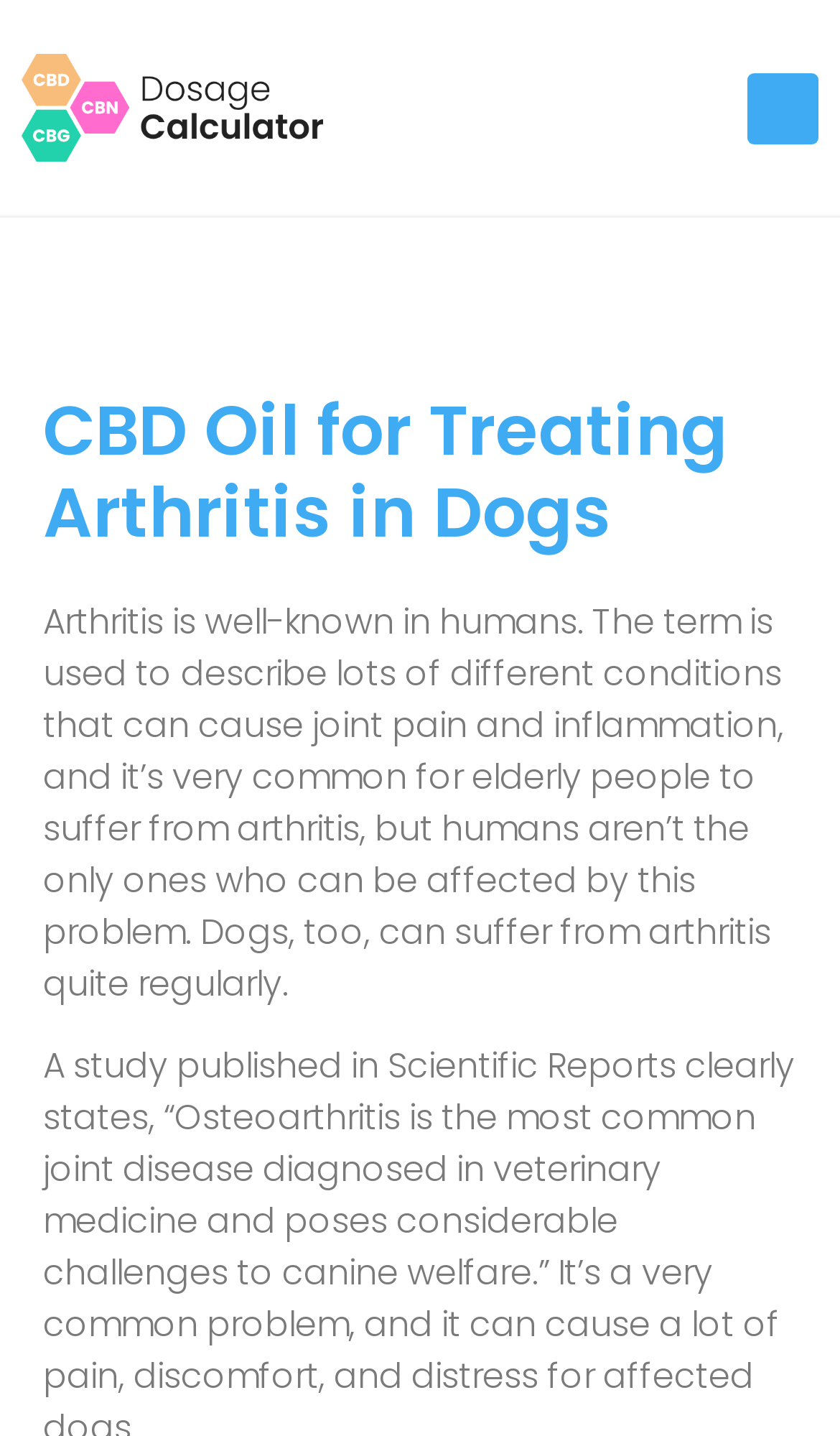Determine and generate the text content of the webpage's headline.

CBD Oil for Treating Arthritis in Dogs